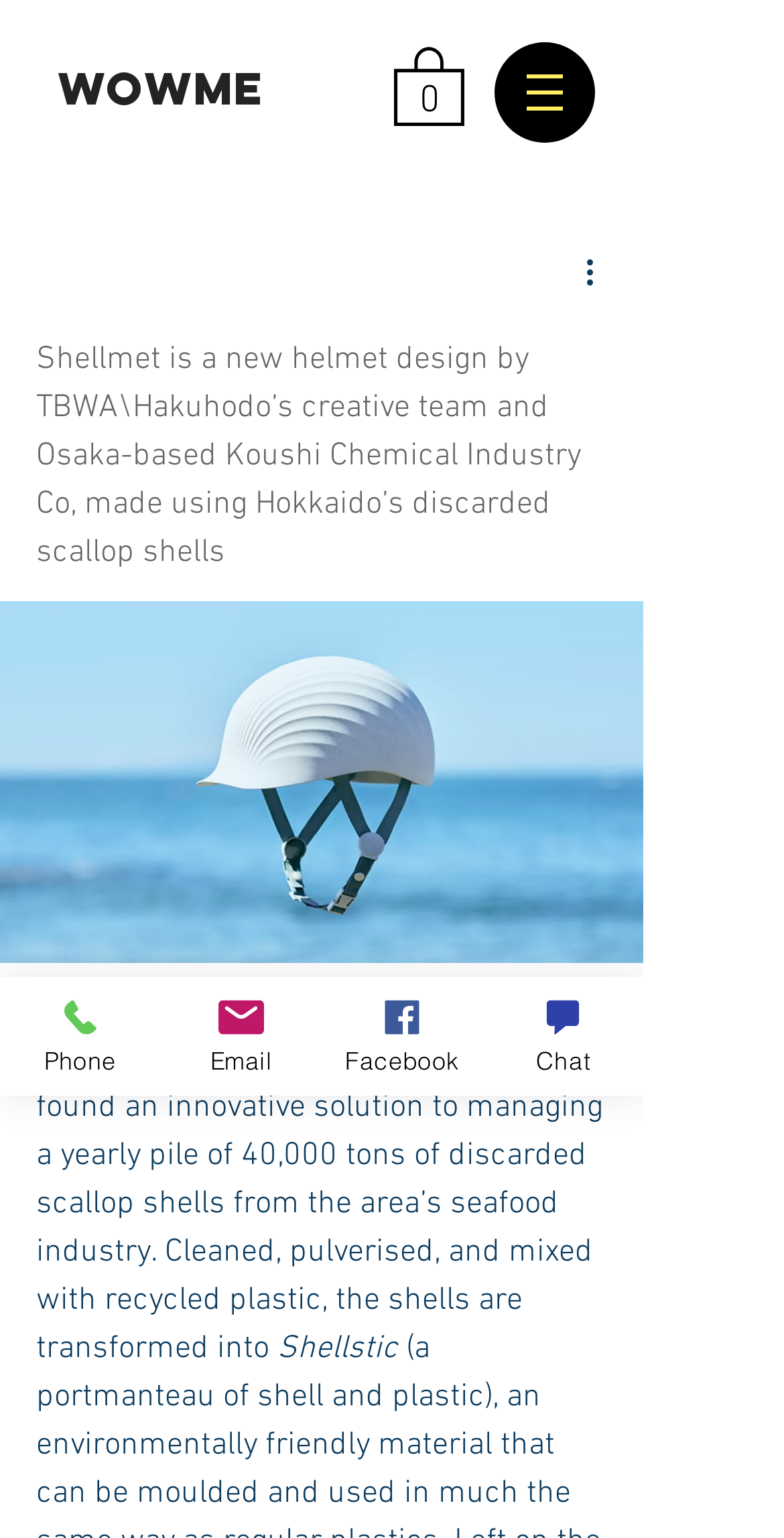Provide a thorough description of the webpage you see.

The webpage is about Shellmet, a new helmet design made from waste scallop shells. At the top, there is a heading "WOWME" with a link to it. Next to it, there is a cart icon with a link to a cart with 0 items. On the right side of the top section, there is a navigation menu labeled "Site" with a button that has a popup menu.

Below the top section, there is a main content area with a brief description of Shellmet, stating that it is a new helmet design made from discarded scallop shells from Hokkaido's seafood industry. This text is accompanied by a button with no label.

Further down, there is a paragraph of text that explains how the shells are cleaned, pulverized, and mixed with recycled plastic to create the helmet material. This text is followed by a single line of text that reads "Shellstic".

At the bottom of the page, there are several links to contact options, including "Phone", "Email", and "Facebook", each accompanied by an icon. There is also a "Chat" button.